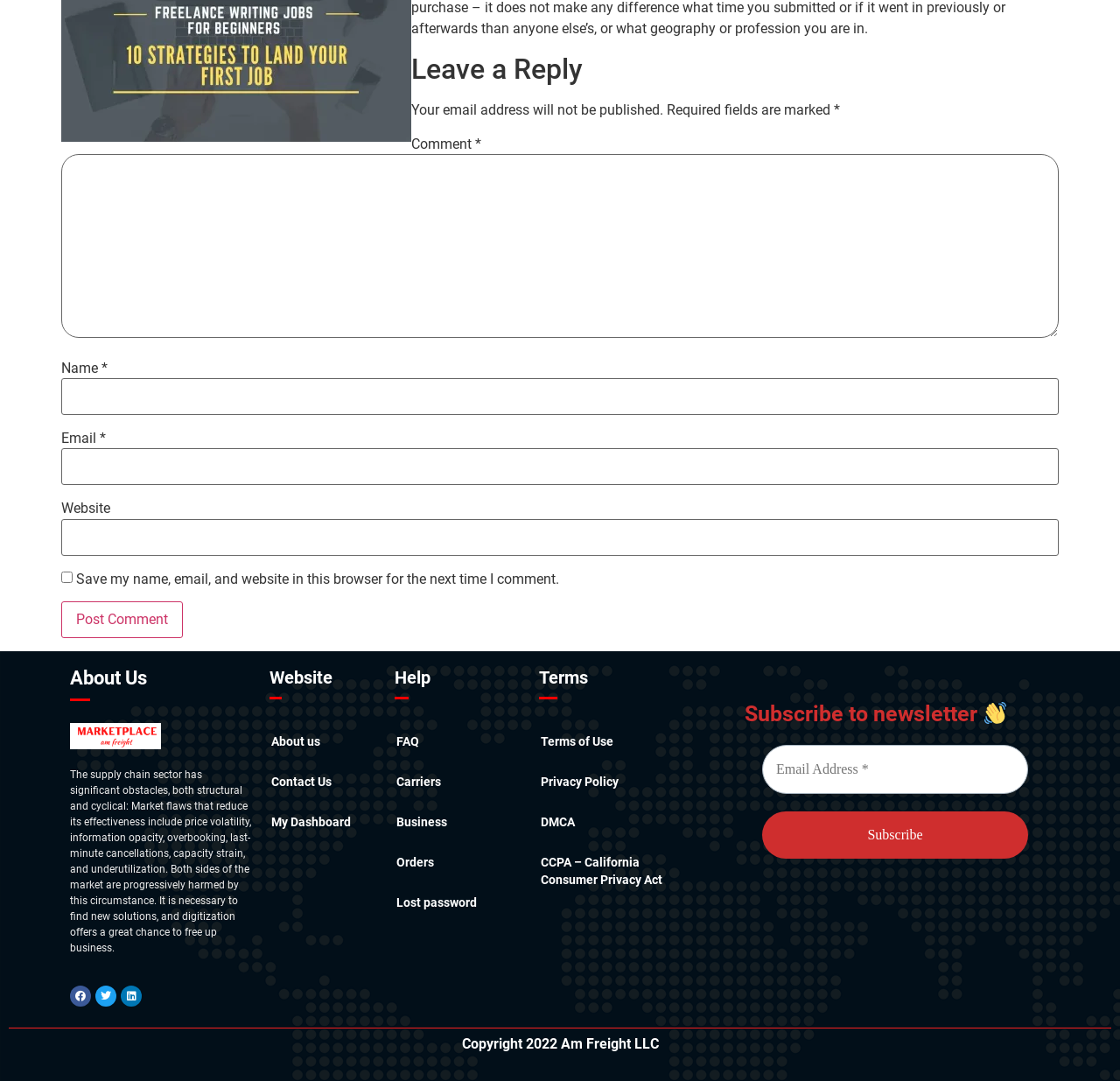What is the topic of the 'About Us' section?
Using the visual information, respond with a single word or phrase.

Supply chain sector